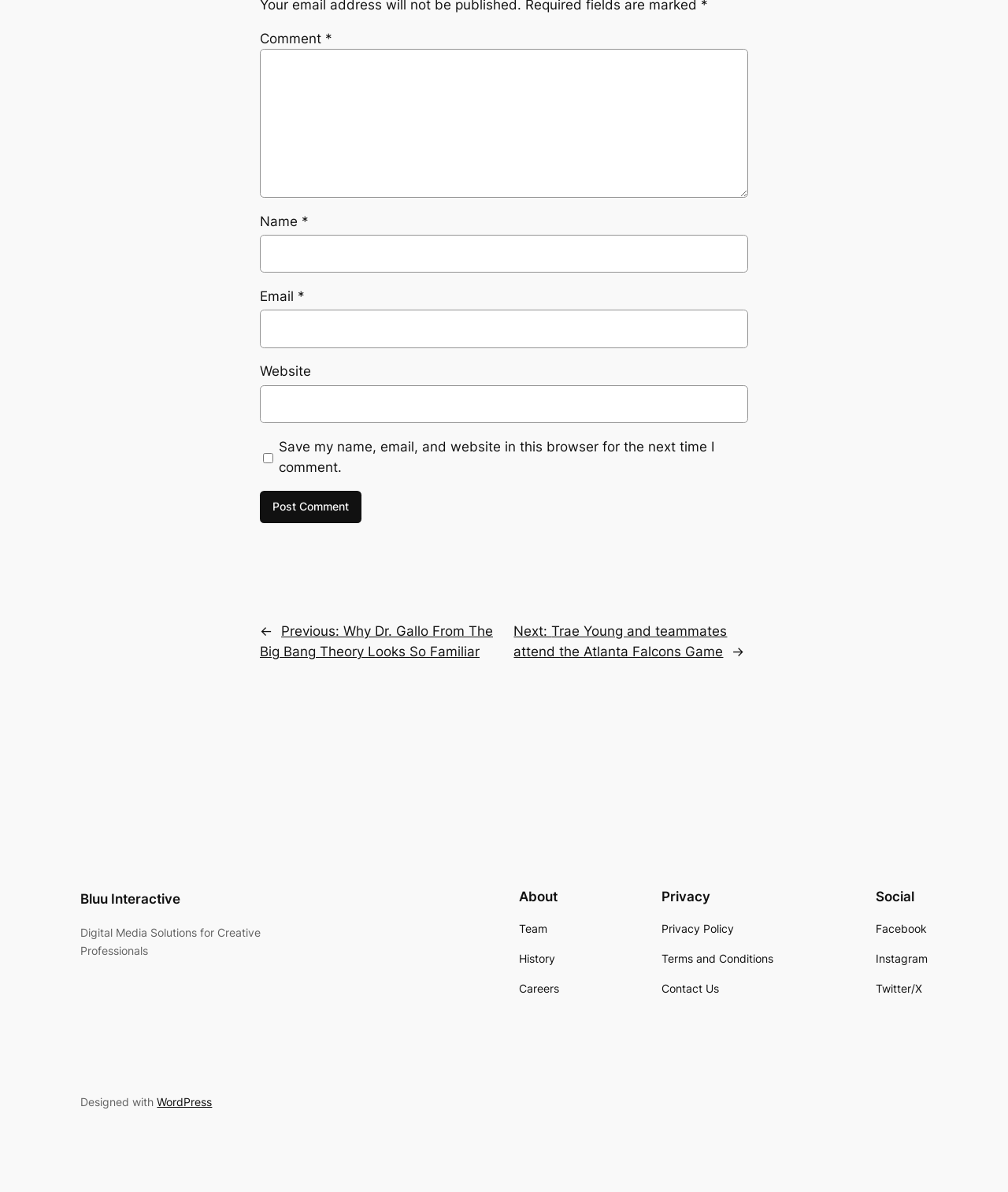What is the label of the first textbox?
Based on the image, answer the question in a detailed manner.

The first textbox has a static text label 'Comment' above it, indicating that it is where the user should enter their comment.